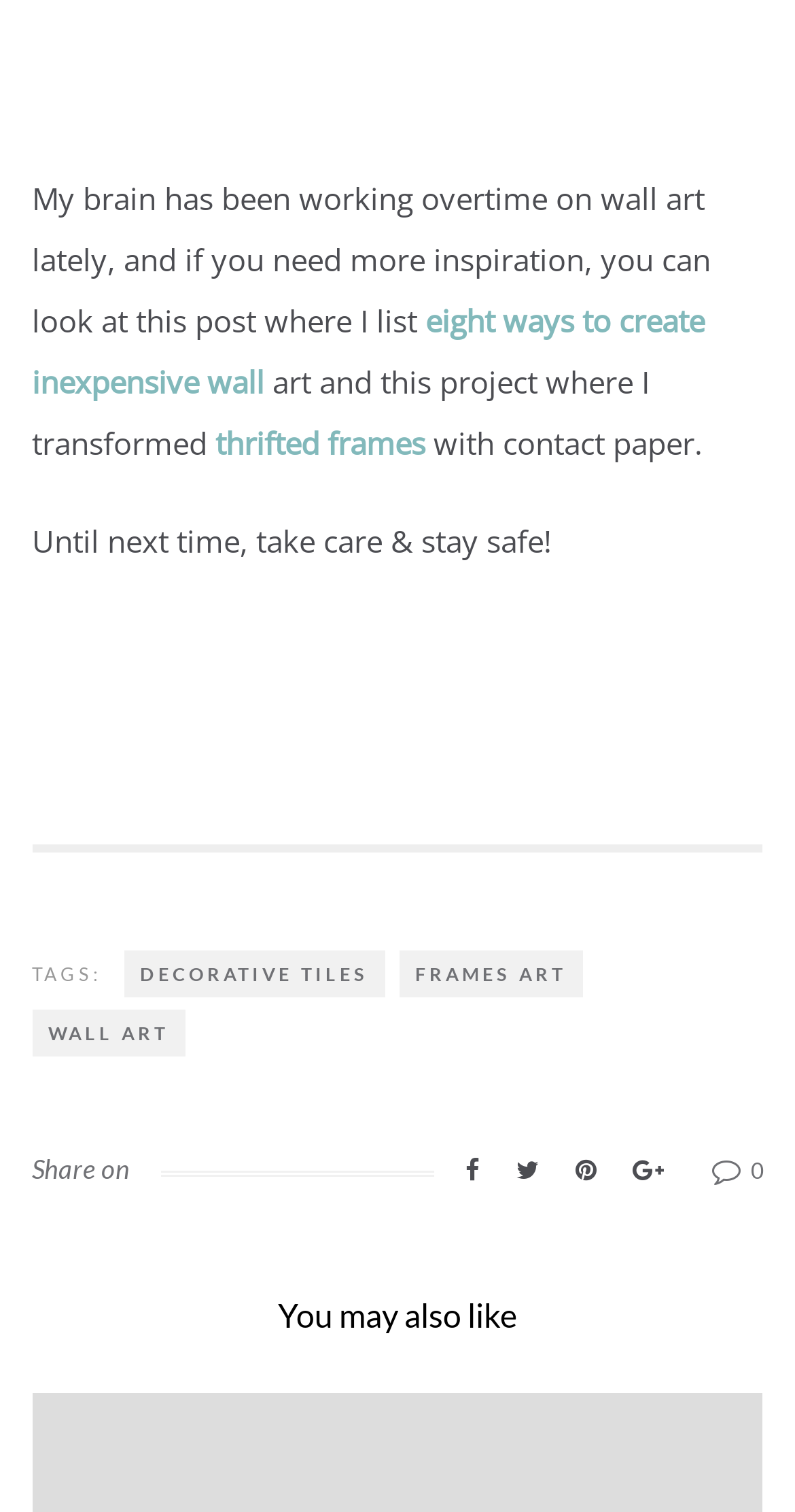Find the bounding box coordinates for the area that should be clicked to accomplish the instruction: "Click the logo".

None